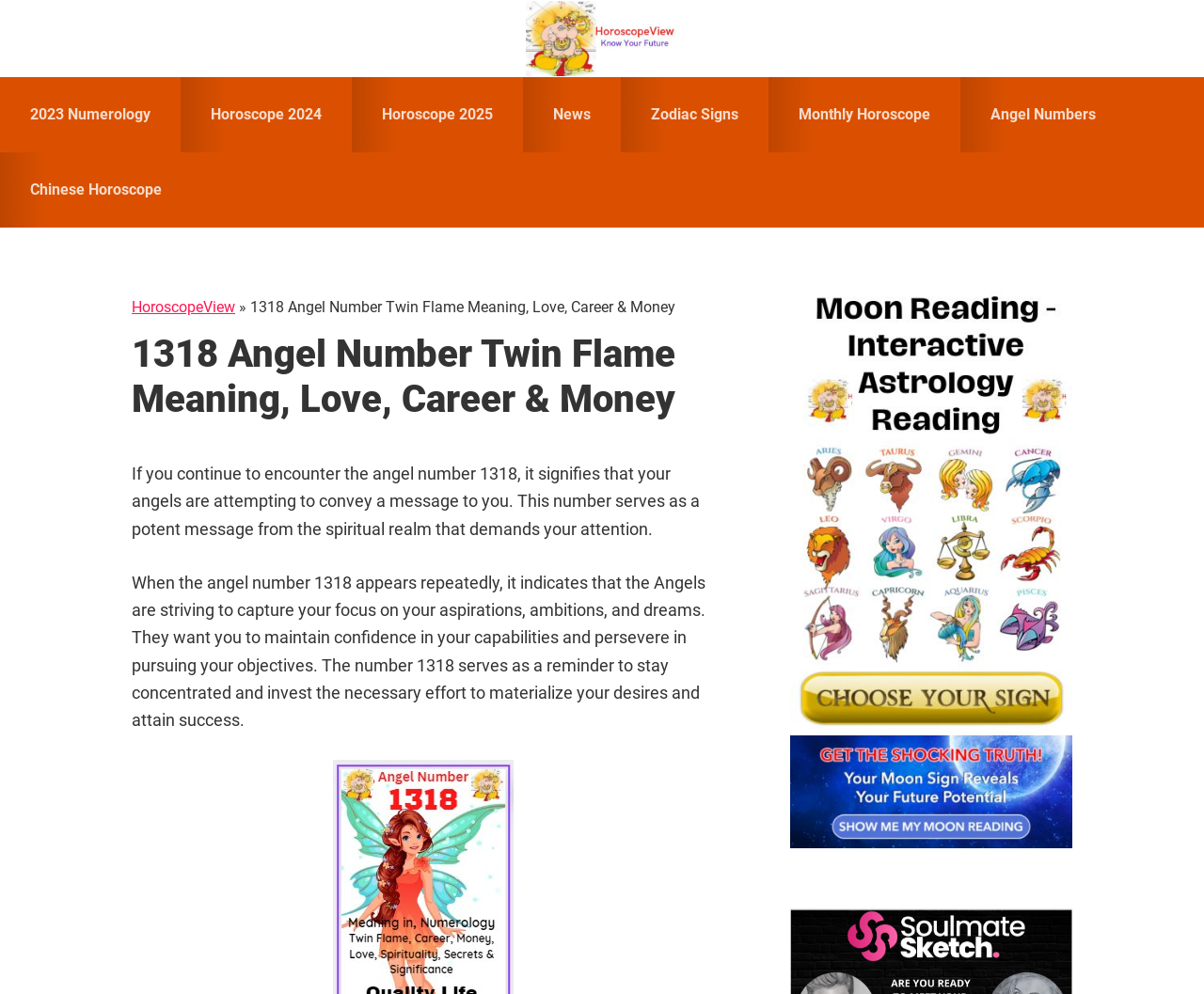What is the purpose of the angel number 1318?
Using the image, answer in one word or phrase.

To capture focus on aspirations